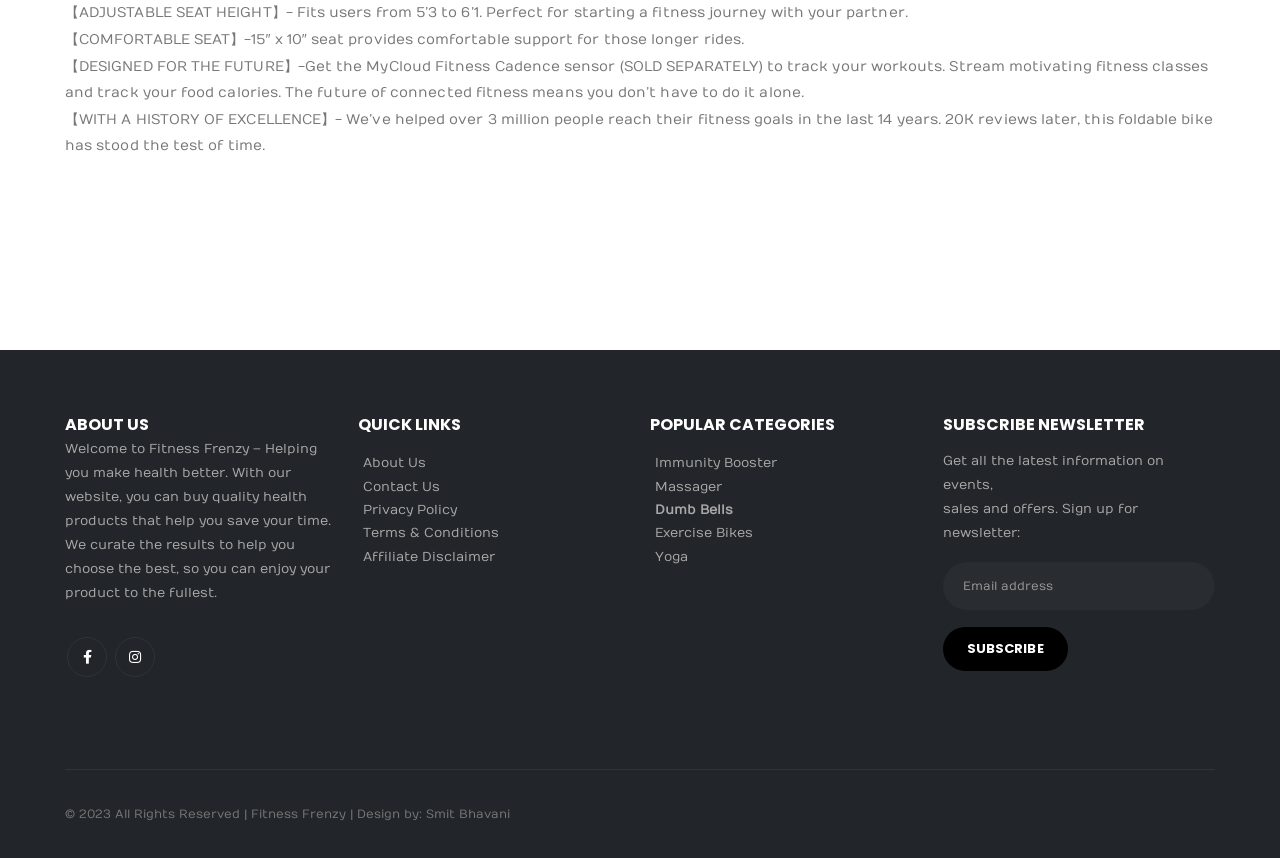Indicate the bounding box coordinates of the element that must be clicked to execute the instruction: "Explore the Exercise Bikes category". The coordinates should be given as four float numbers between 0 and 1, i.e., [left, top, right, bottom].

[0.512, 0.612, 0.588, 0.631]